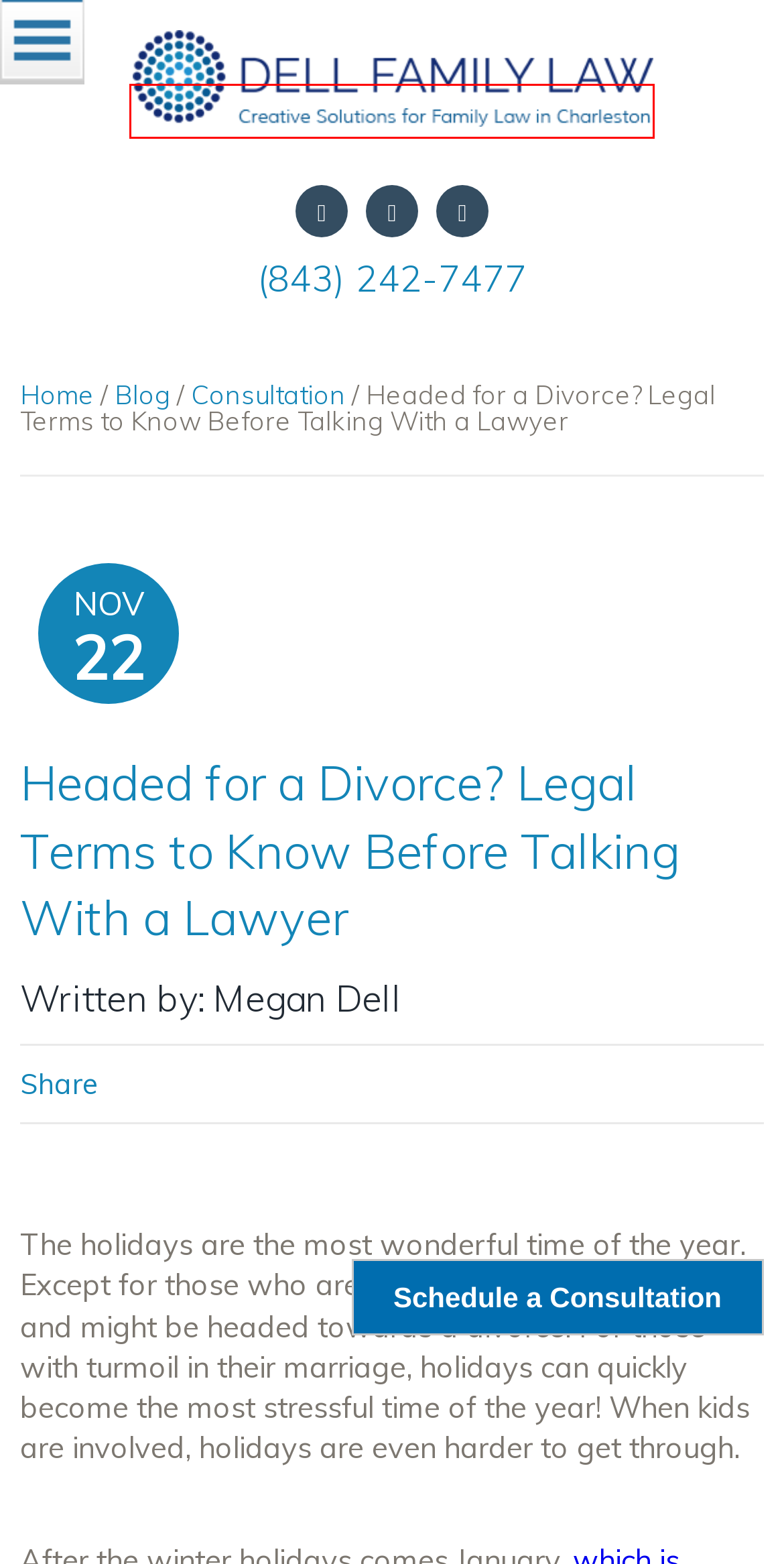You are provided with a screenshot of a webpage highlighting a UI element with a red bounding box. Choose the most suitable webpage description that matches the new page after clicking the element in the bounding box. Here are the candidates:
A. Divorce Mediation in SC - Dell Family Law, P.C.
B. Appeal Archives - Dell Family Law, P.C.
C. Why Discovery is Important in Every Divorce to Avoid Getting Burned - Dell Family Law, P.C.
D. Divorce Lawyers in Charleston | Home
E. Divorce Grounds Archives - Dell Family Law, P.C.
F. Court of Appeals Archives - Dell Family Law, P.C.
G. Child Visitation Archives - Dell Family Law, P.C.
H. Kinship Care Archives - Dell Family Law, P.C.

D